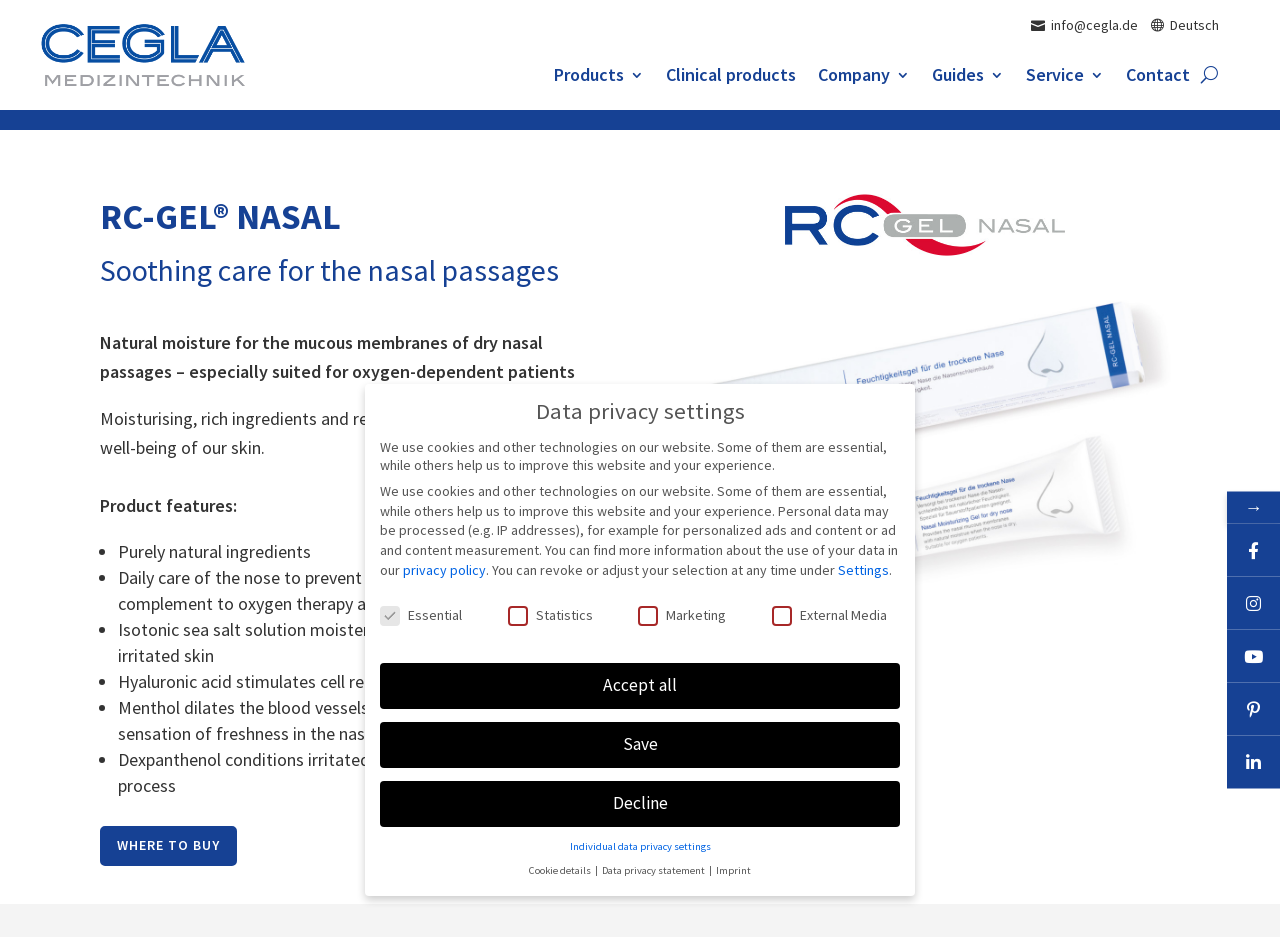Determine the bounding box coordinates of the clickable area required to perform the following instruction: "Click the 'RC-GEL® NASAL' link". The coordinates should be represented as four float numbers between 0 and 1: [left, top, right, bottom].

[0.03, 0.074, 0.194, 0.099]